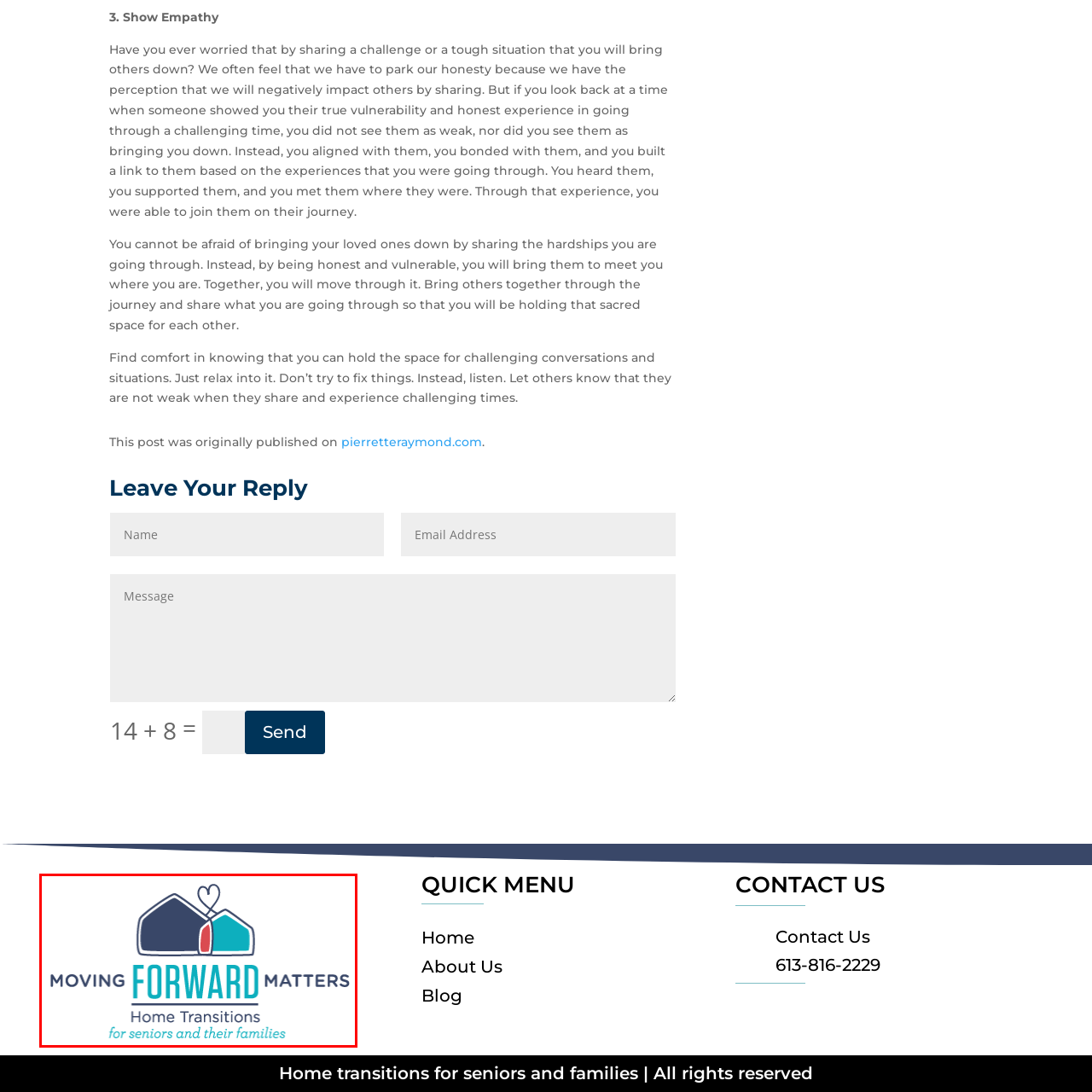Focus on the picture inside the red-framed area and provide a one-word or short phrase response to the following question:
What is the focus of the service?

Aiding seniors